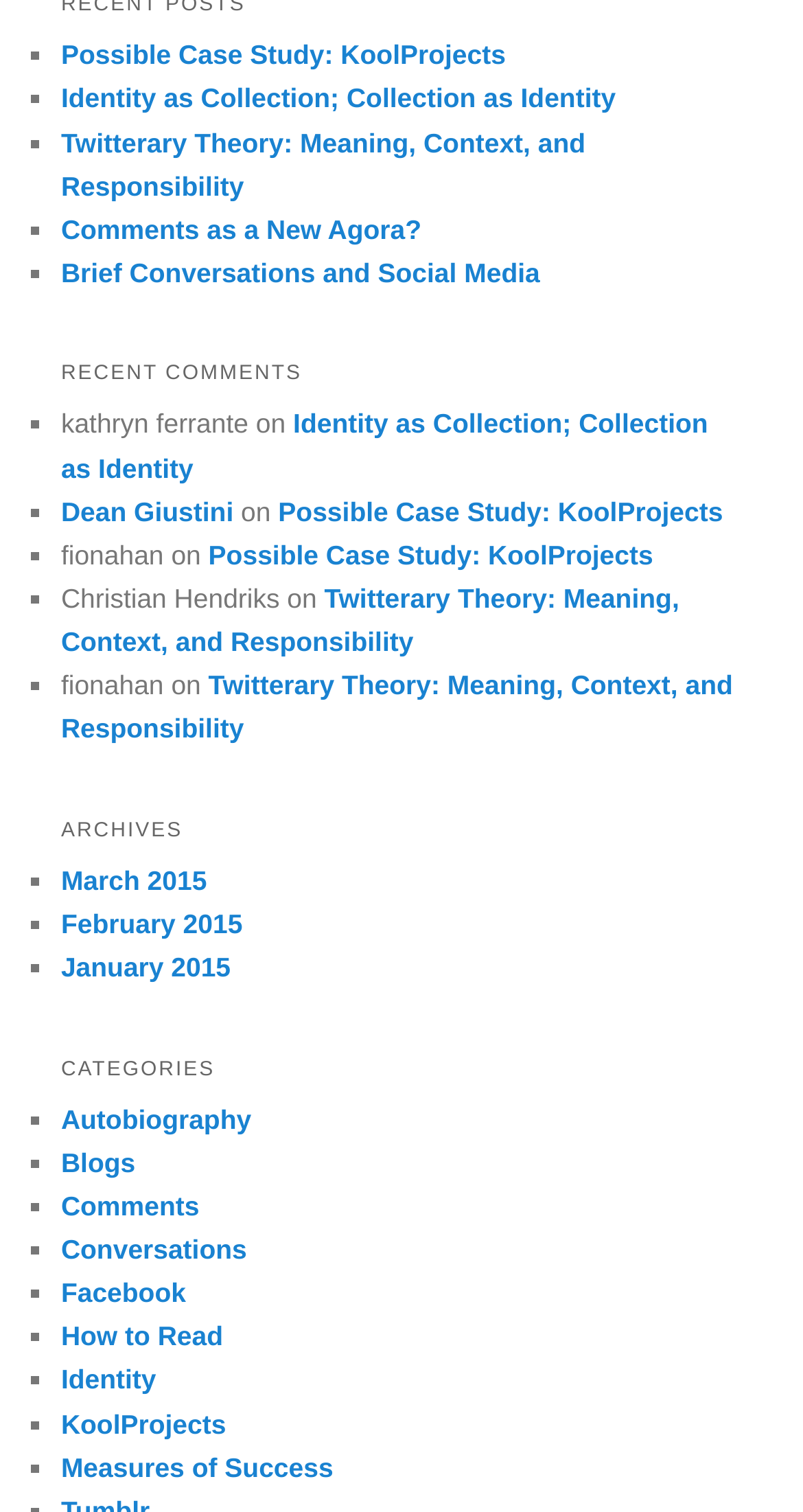Please locate the clickable area by providing the bounding box coordinates to follow this instruction: "Close the popup".

None